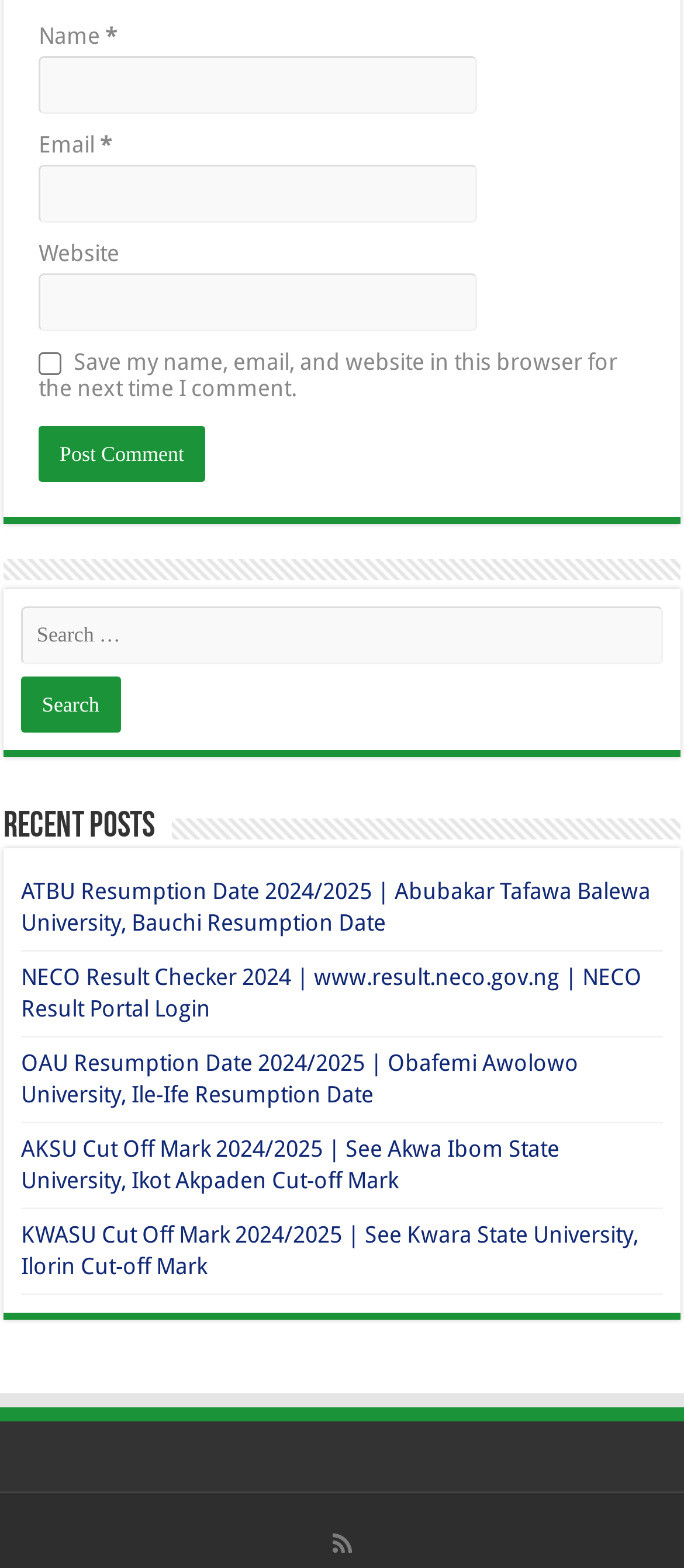What is the symbol at the bottom right corner?
We need a detailed and meticulous answer to the question.

The symbol at the bottom right corner is represented by the Unicode character '', which is often used as an icon or a button. Its exact function is unclear without more context, but it may be a social media link or a settings button.